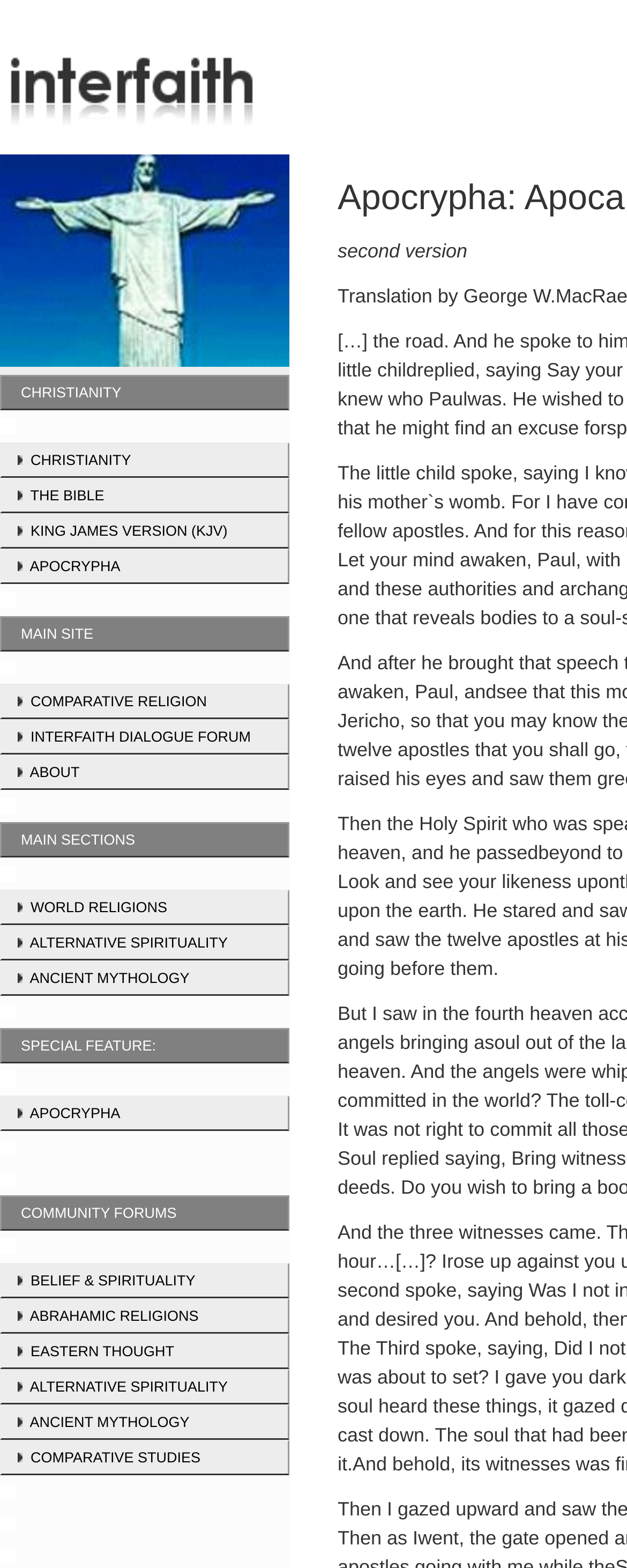Predict the bounding box coordinates of the UI element that matches this description: "KING JAMES VERSION (KJV)". The coordinates should be in the format [left, top, right, bottom] with each value between 0 and 1.

[0.0, 0.327, 0.462, 0.35]